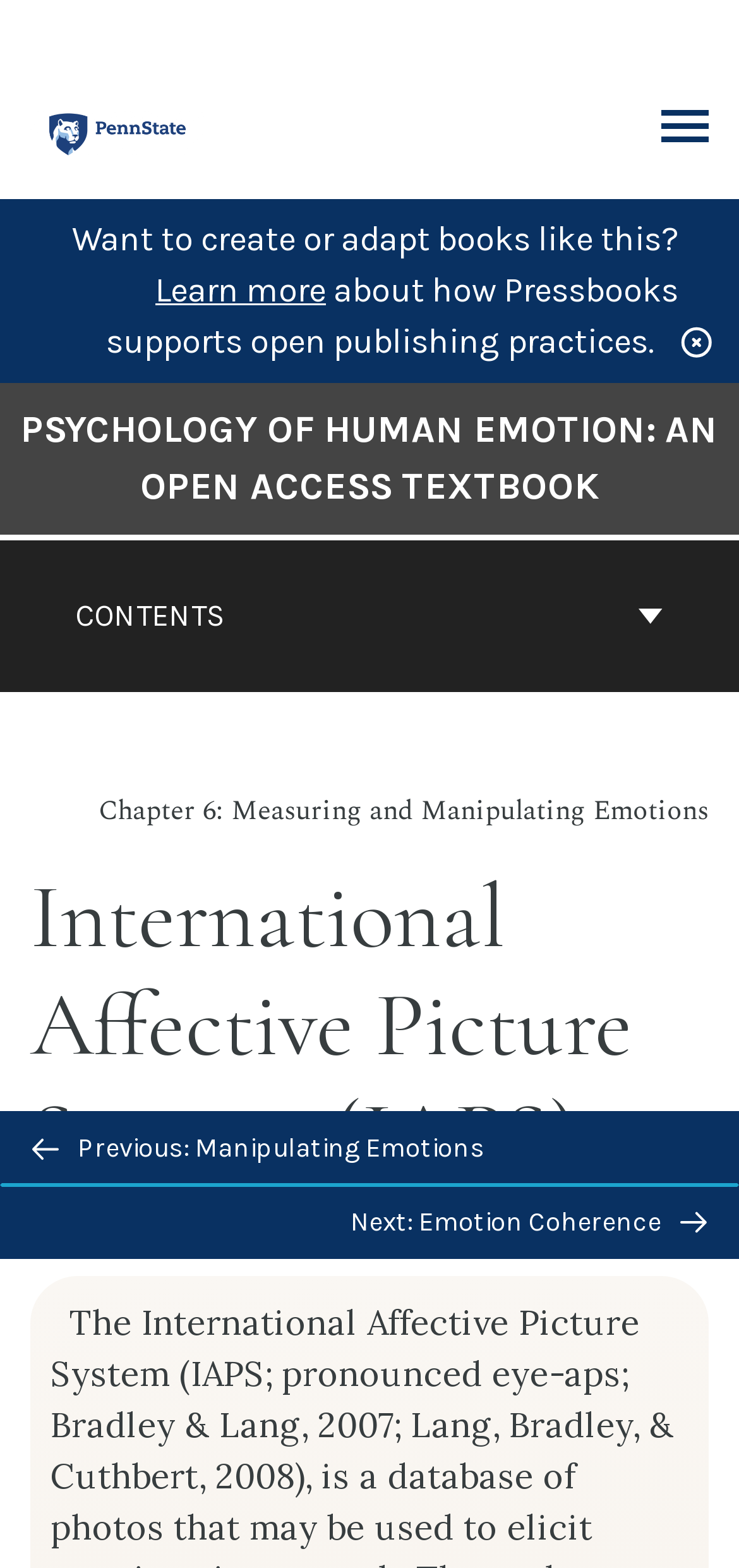What is the topic of the section following the current chapter? Analyze the screenshot and reply with just one word or a short phrase.

Emotion Coherence